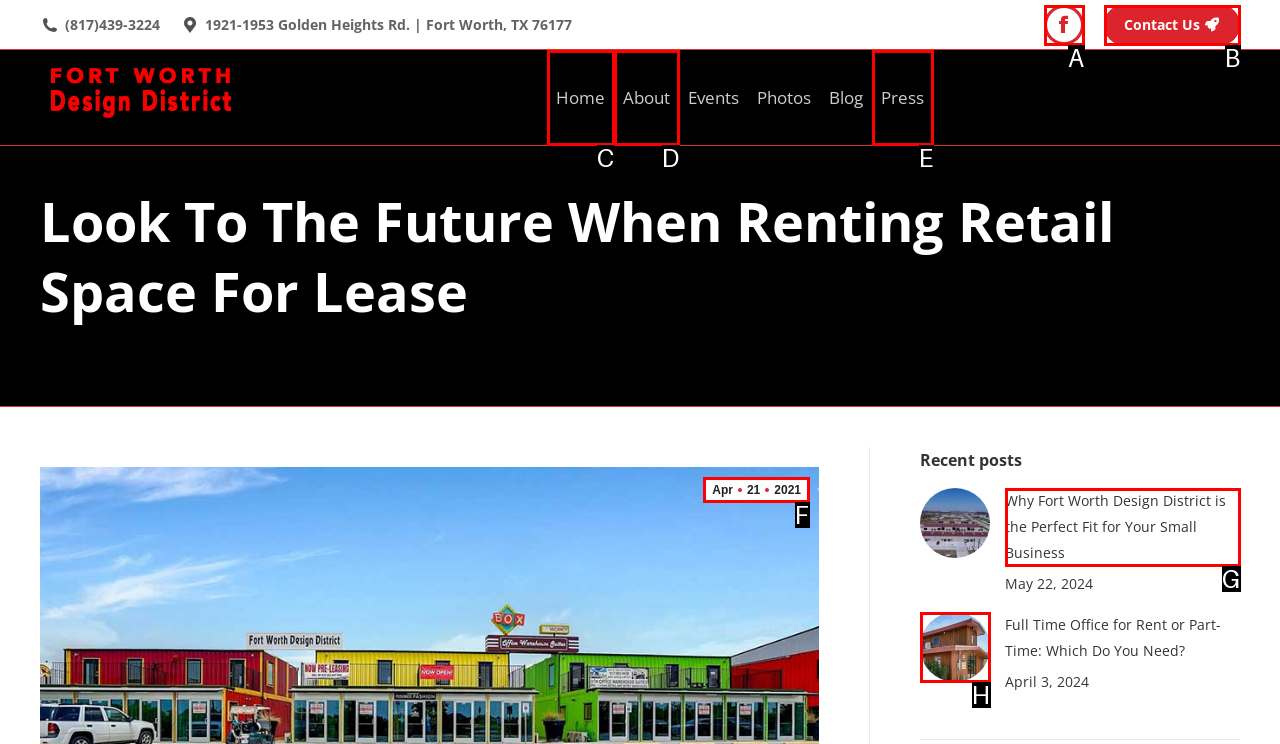Using the given description: Apr212021, identify the HTML element that corresponds best. Answer with the letter of the correct option from the available choices.

F